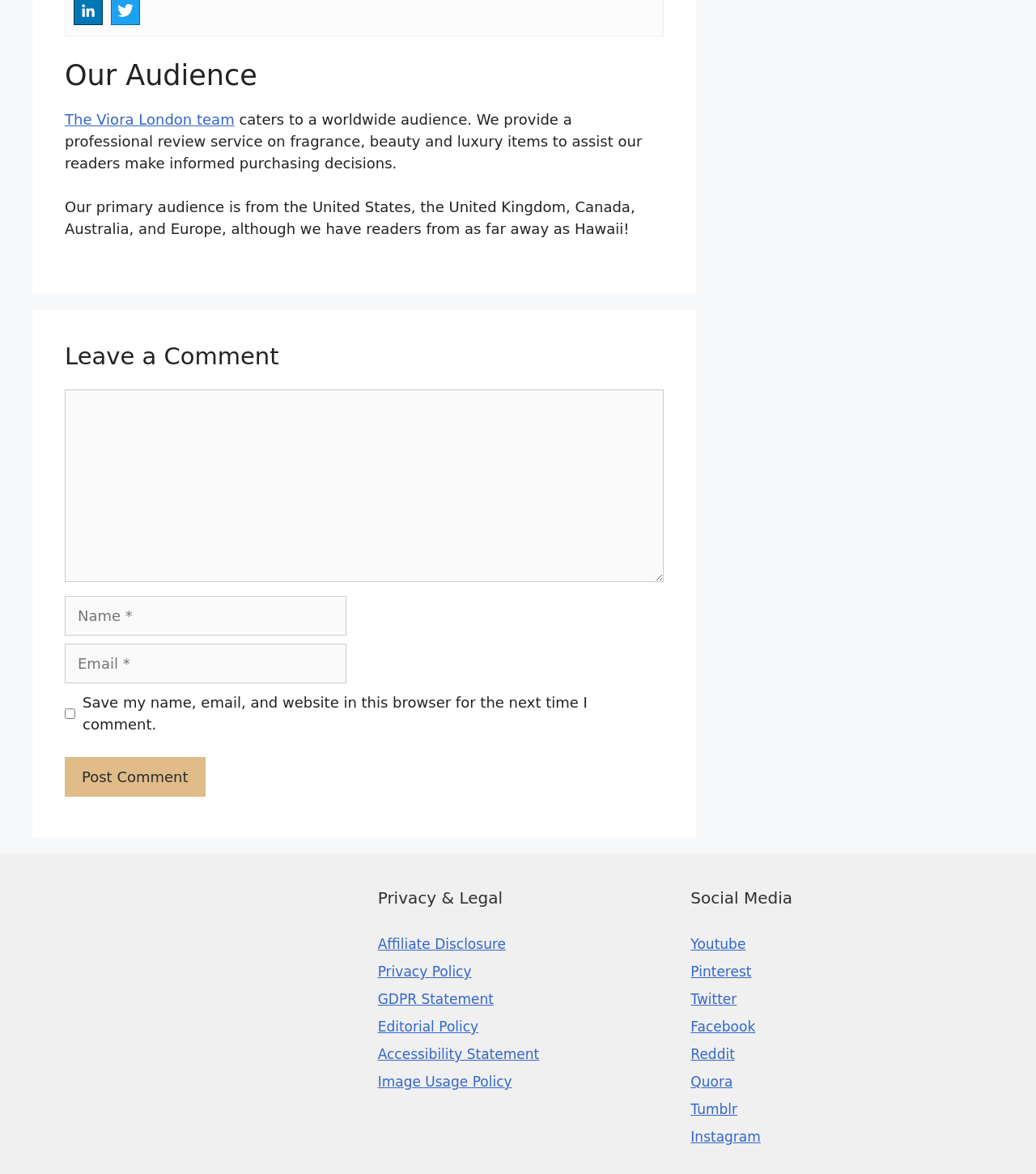Provide a one-word or short-phrase response to the question:
What is the purpose of the textbox labeled 'Comment'?

To leave a comment